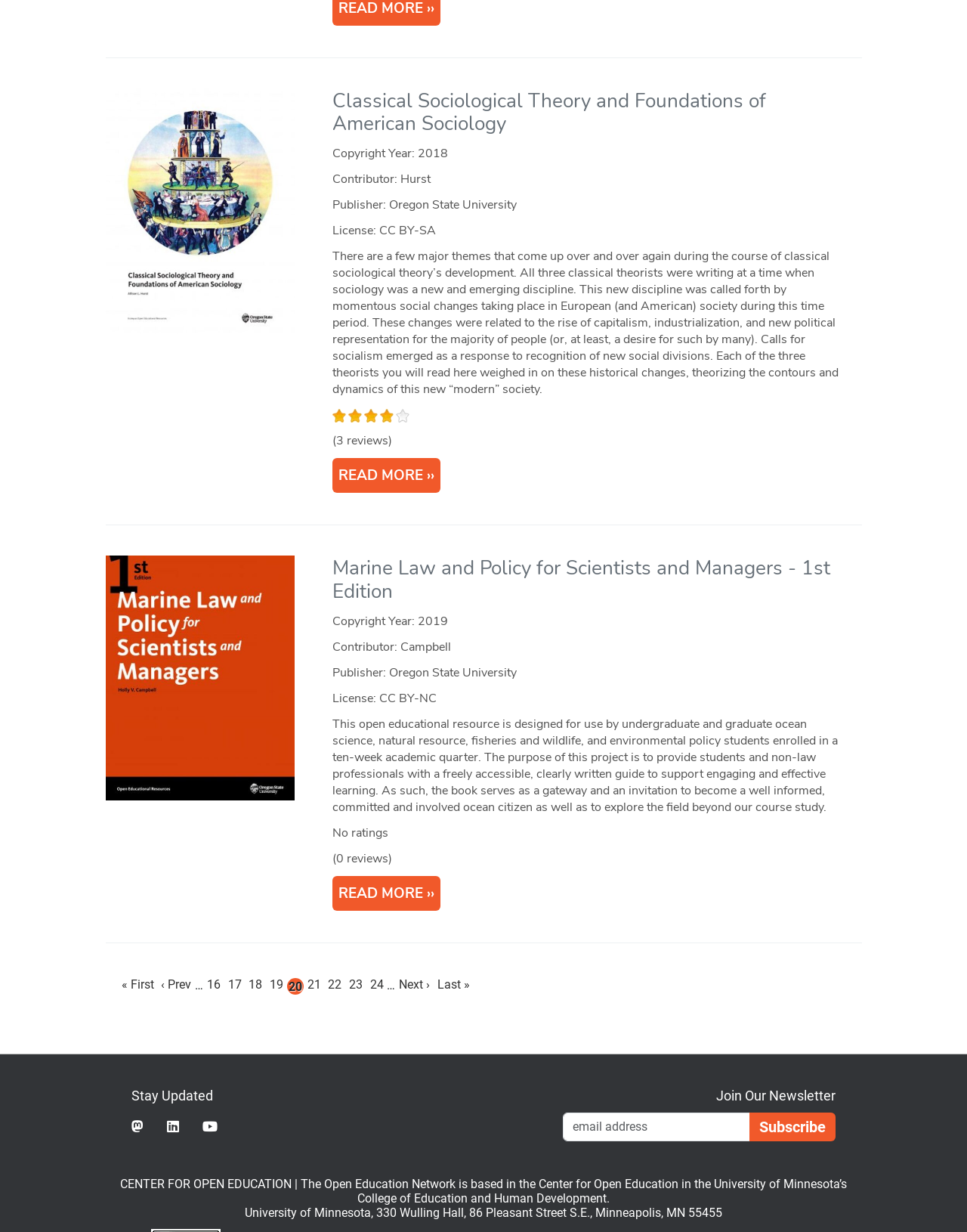Indicate the bounding box coordinates of the element that needs to be clicked to satisfy the following instruction: "Read more about Marine Law and Policy for Scientists and Managers - 1st Edition". The coordinates should be four float numbers between 0 and 1, i.e., [left, top, right, bottom].

[0.109, 0.543, 0.305, 0.556]